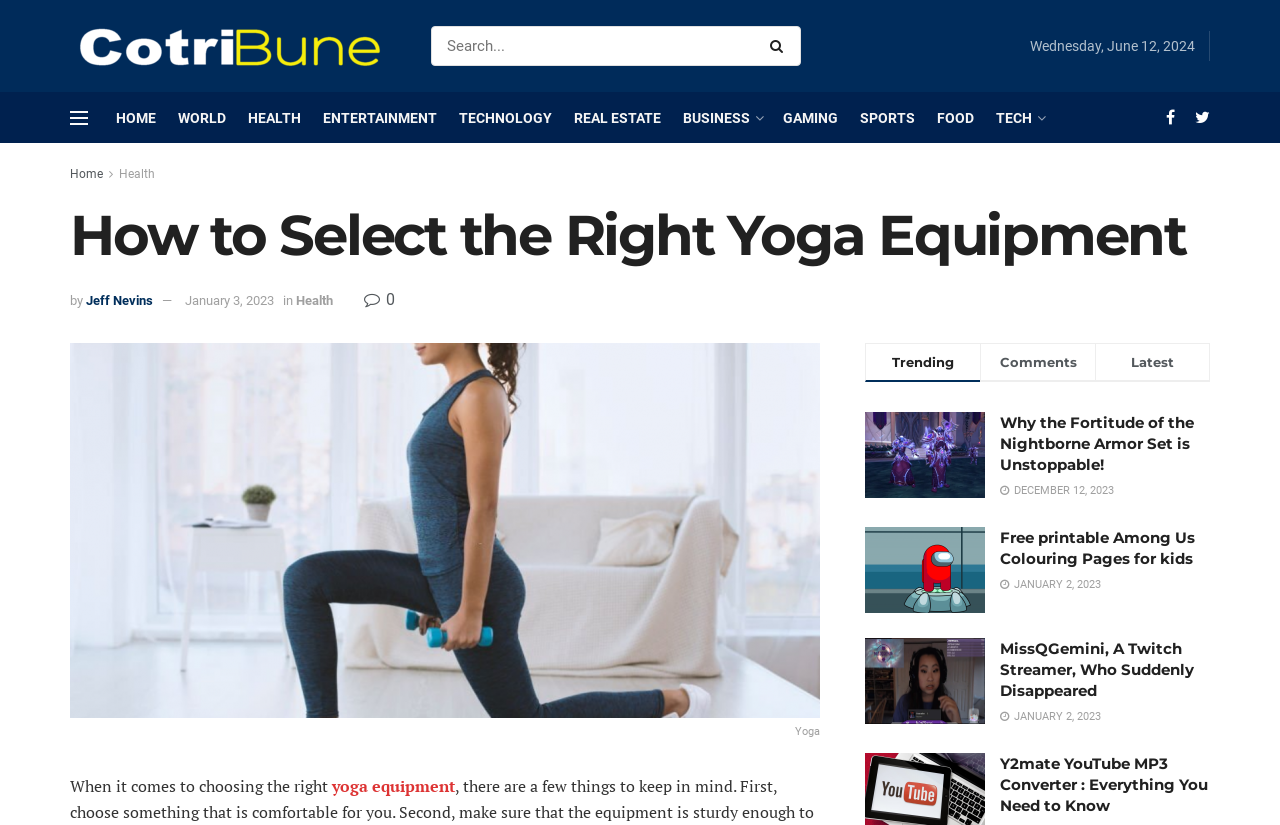Please identify the bounding box coordinates of the element I need to click to follow this instruction: "Read the article about yoga equipment".

[0.055, 0.415, 0.641, 0.901]